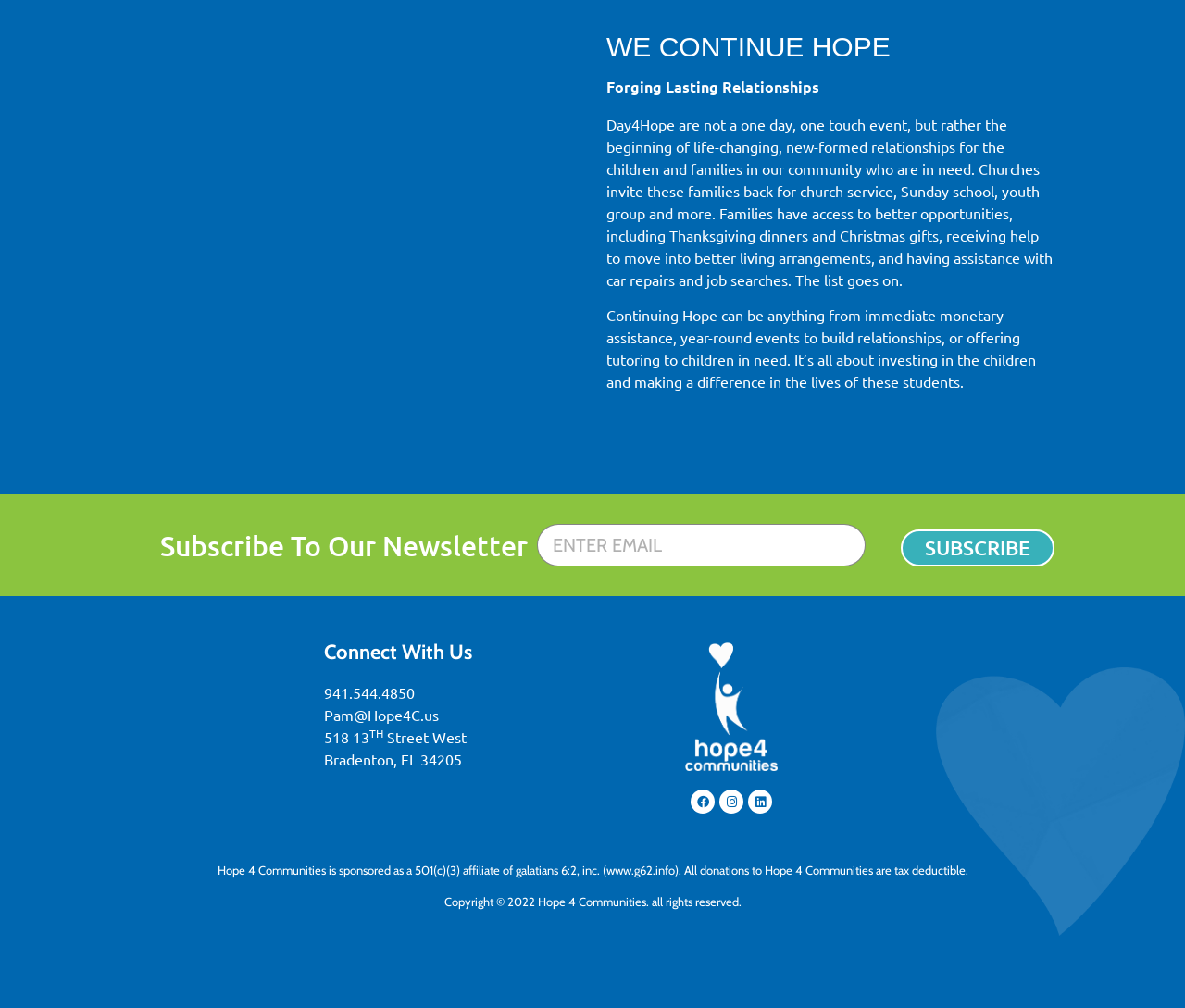What is the purpose of Continuing Hope?
Please ensure your answer to the question is detailed and covers all necessary aspects.

As stated in the StaticText element with ID 204, Continuing Hope is about investing in the children and making a difference in their lives, which can include immediate monetary assistance, year-round events, and tutoring.